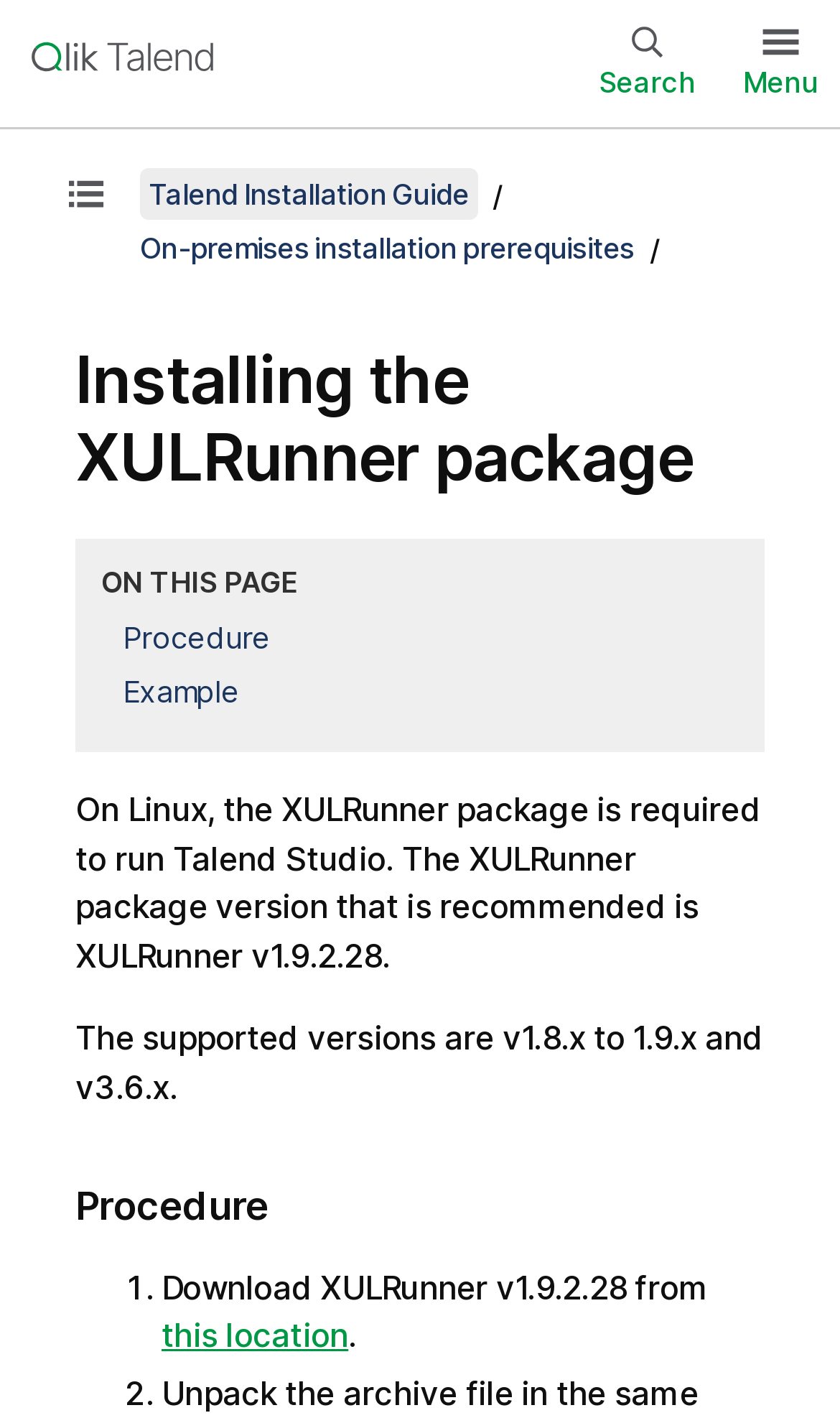Determine the bounding box of the UI component based on this description: "alt="Qlik Talend Help home"". The bounding box coordinates should be four float values between 0 and 1, i.e., [left, top, right, bottom].

[0.01, 0.029, 0.282, 0.052]